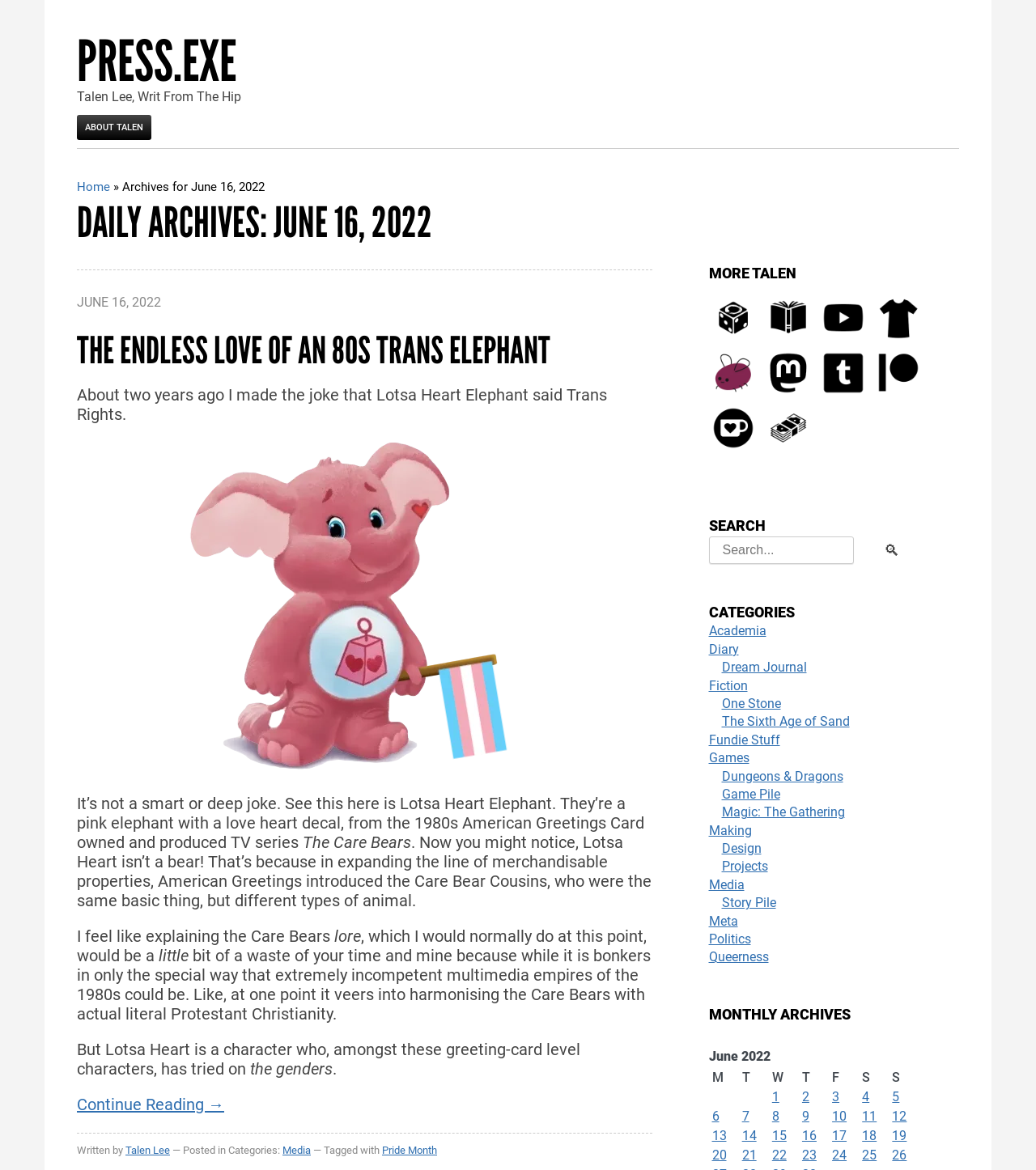Please find the bounding box coordinates of the element that needs to be clicked to perform the following instruction: "Search for a topic". The bounding box coordinates should be four float numbers between 0 and 1, represented as [left, top, right, bottom].

None